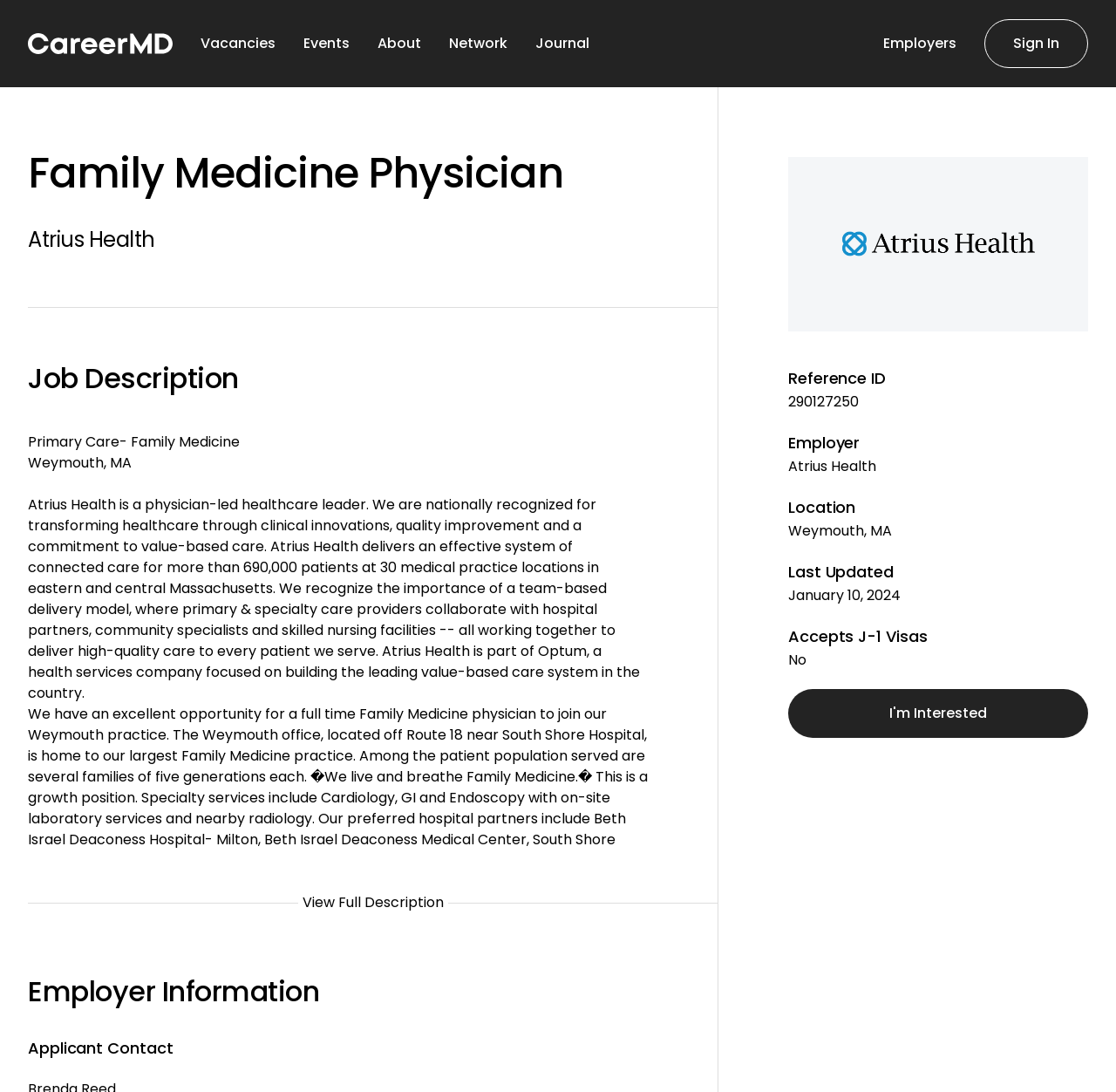Does the employer accept J-1 Visas?
Please answer the question with a detailed and comprehensive explanation.

The answer can be found in the StaticText element with the text 'No' at coordinates [0.706, 0.595, 0.723, 0.613], which is related to the question 'Accepts J-1 Visas' at coordinates [0.706, 0.572, 0.831, 0.592].